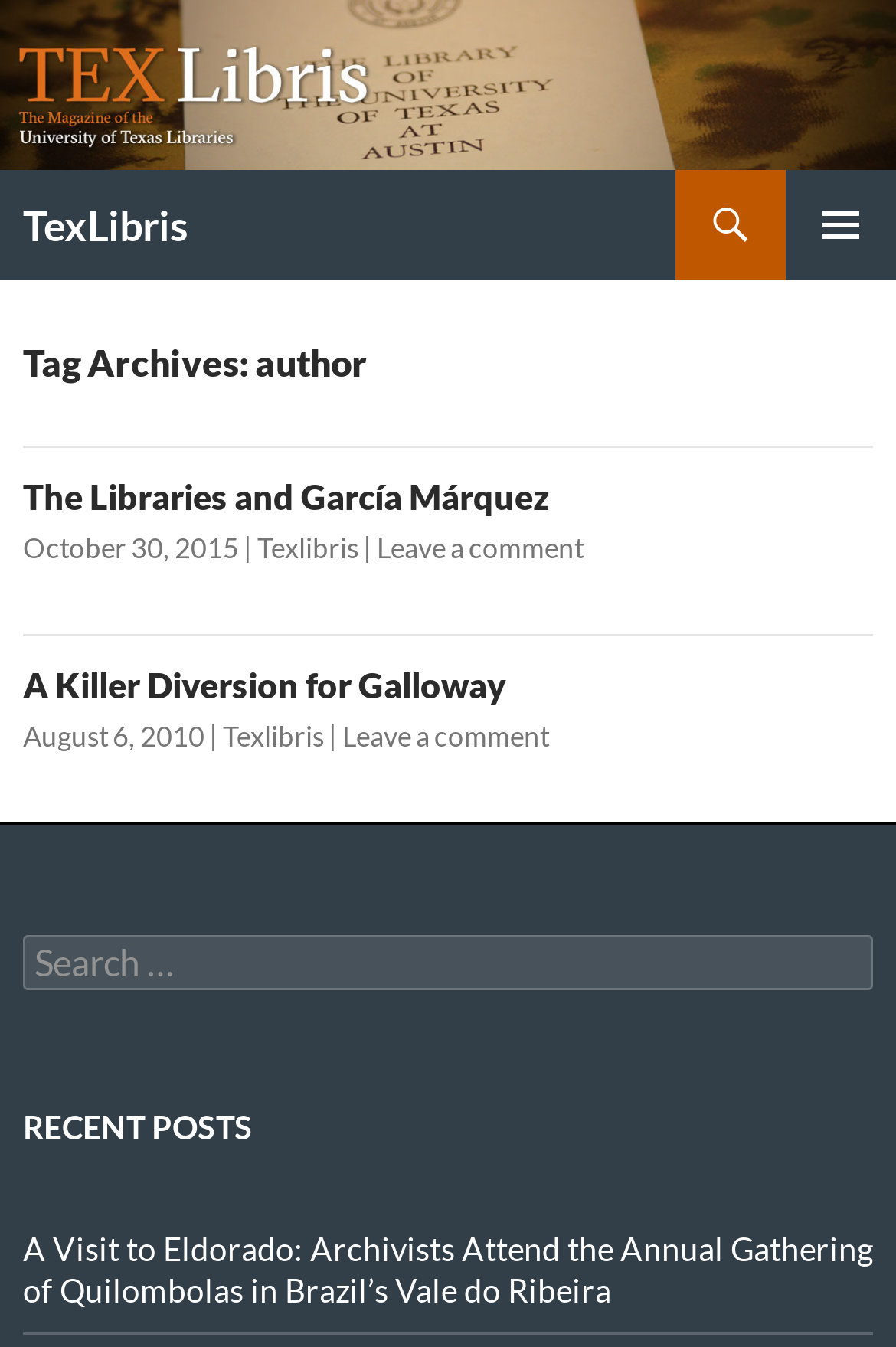Determine the bounding box coordinates of the clickable element necessary to fulfill the instruction: "read the post 'The Libraries and García Márquez'". Provide the coordinates as four float numbers within the 0 to 1 range, i.e., [left, top, right, bottom].

[0.026, 0.354, 0.613, 0.384]